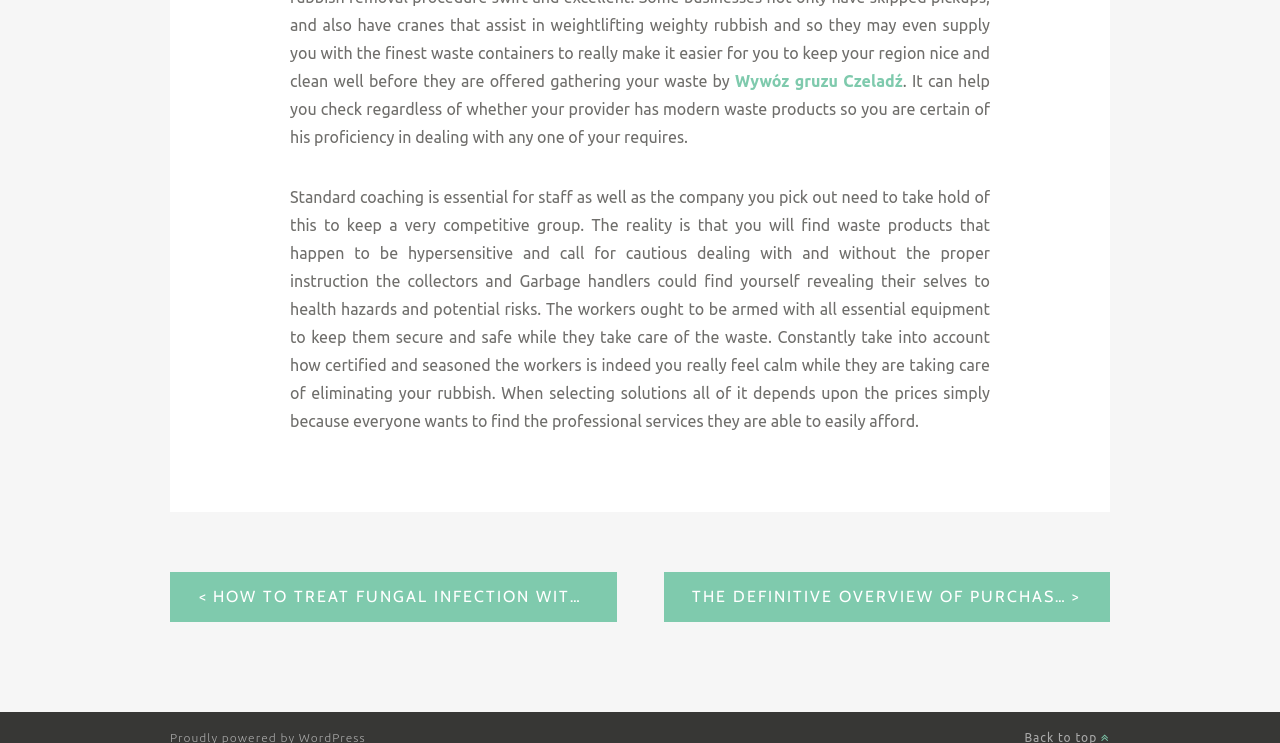How many paragraphs of text are on the webpage?
Please give a well-detailed answer to the question.

There are two paragraphs of text on the webpage, one discussing the importance of verifying a provider's proficiency in handling waste, and another discussing the need for trained staff and proper equipment in waste management.